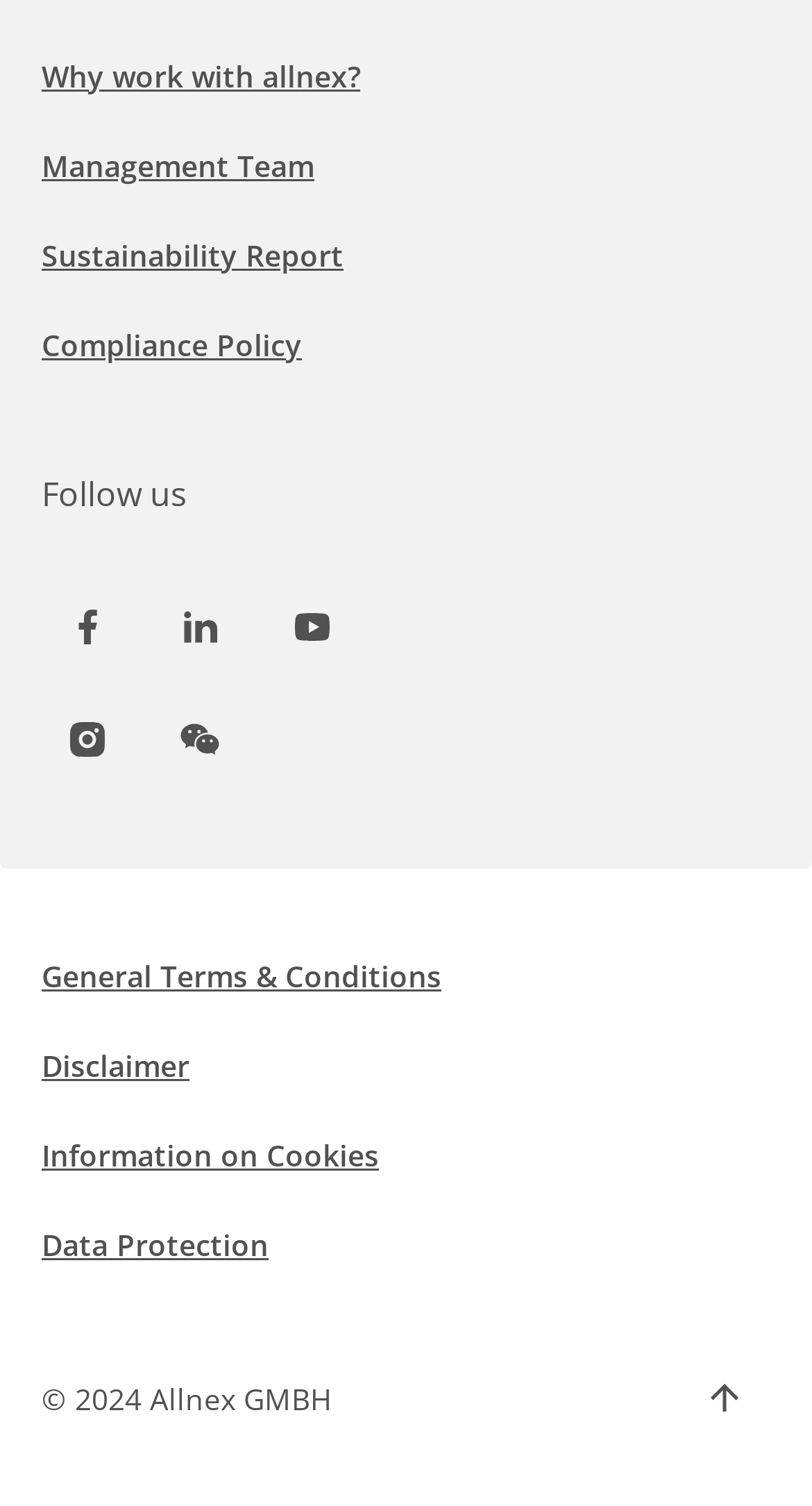Provide a short, one-word or phrase answer to the question below:
What type of report is available on the webpage?

Sustainability Report